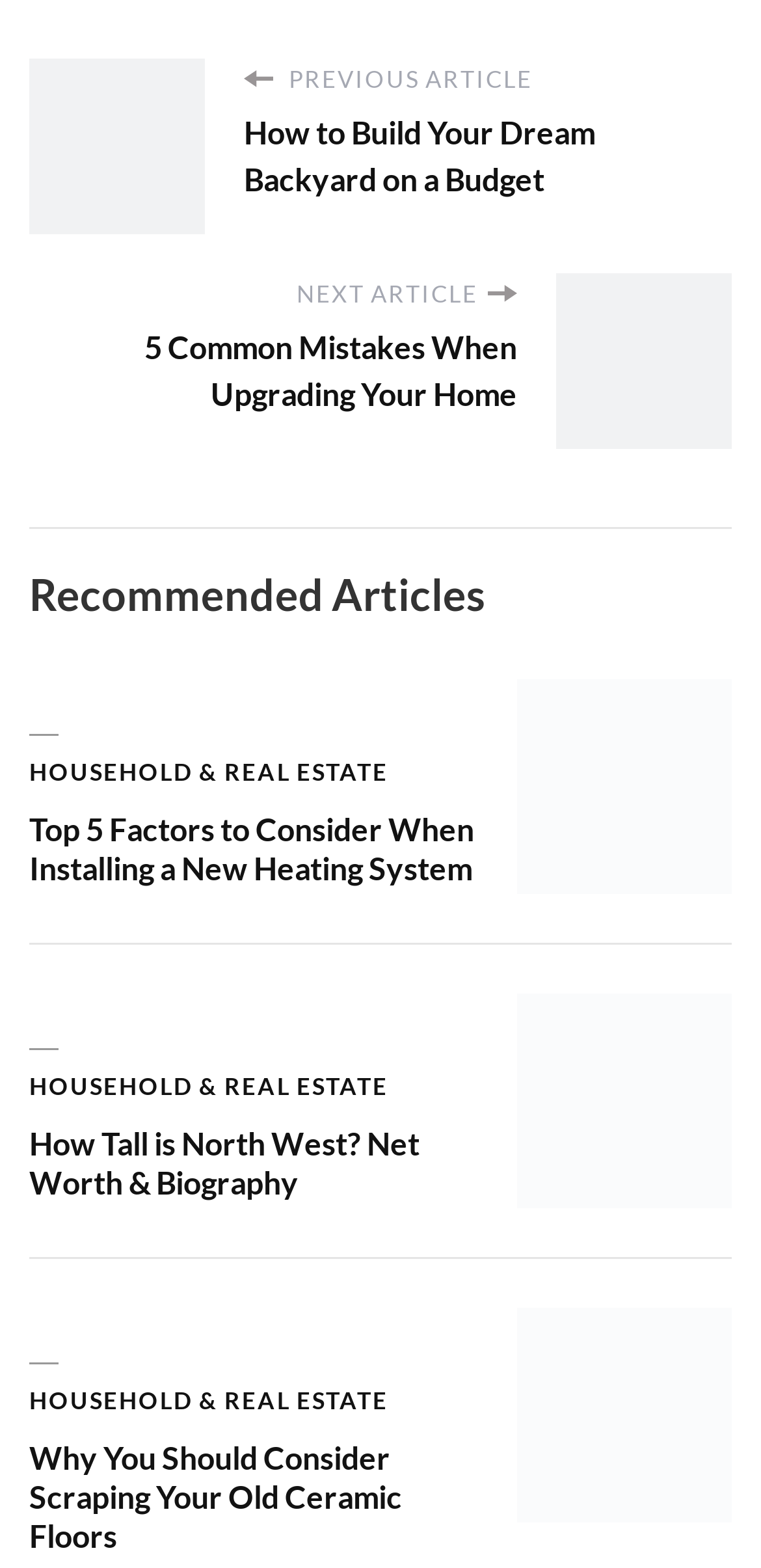Kindly determine the bounding box coordinates for the area that needs to be clicked to execute this instruction: "Read the 'How Tall is North West? Net Worth & Biography' article".

[0.038, 0.717, 0.628, 0.767]